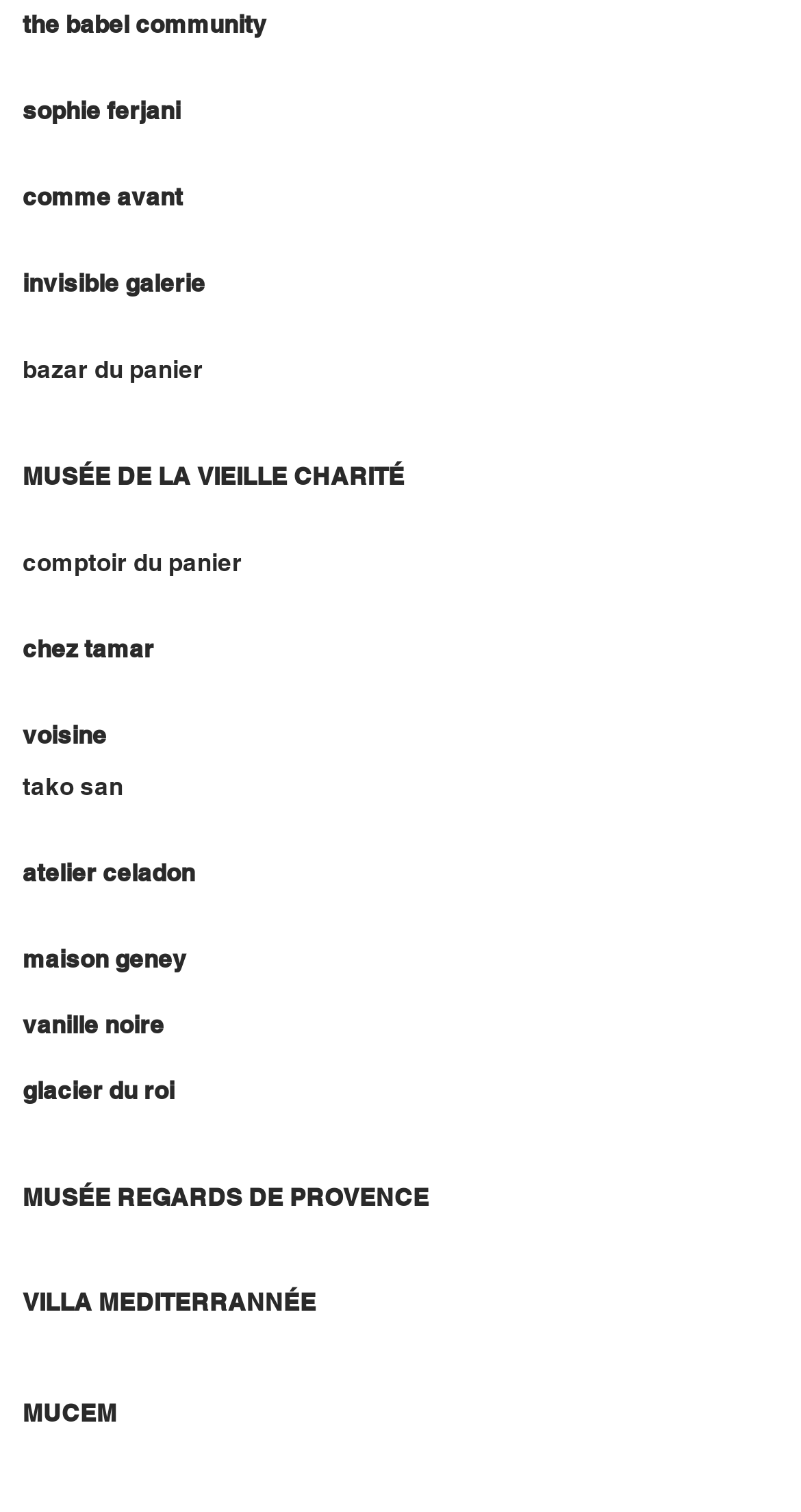For the element described, predict the bounding box coordinates as (top-left x, top-left y, bottom-right x, bottom-right y). All values should be between 0 and 1. Element description: glacier du roi

[0.028, 0.693, 0.438, 0.75]